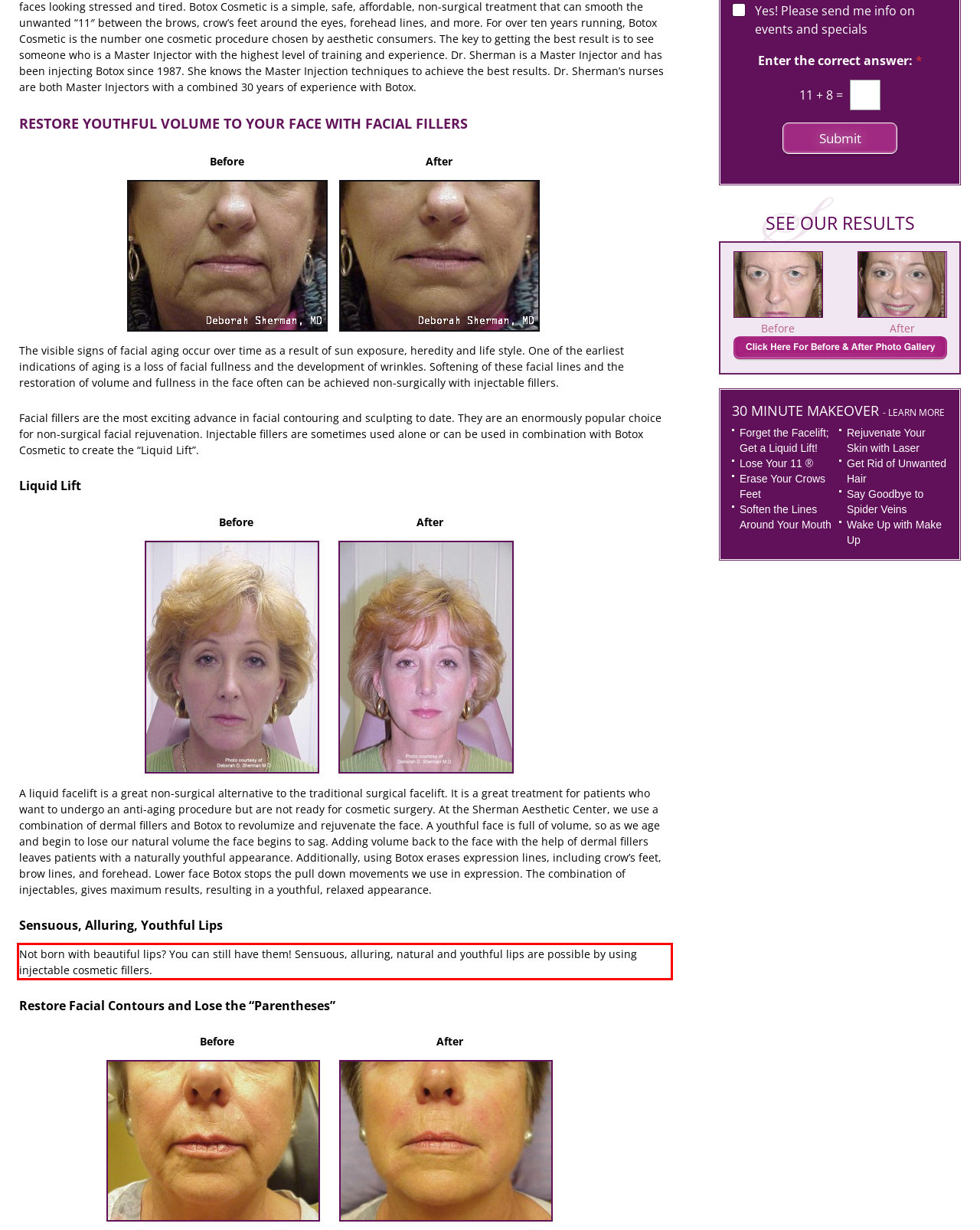You have a webpage screenshot with a red rectangle surrounding a UI element. Extract the text content from within this red bounding box.

Not born with beautiful lips? You can still have them! Sensuous, alluring, natural and youthful lips are possible by using injectable cosmetic fillers.